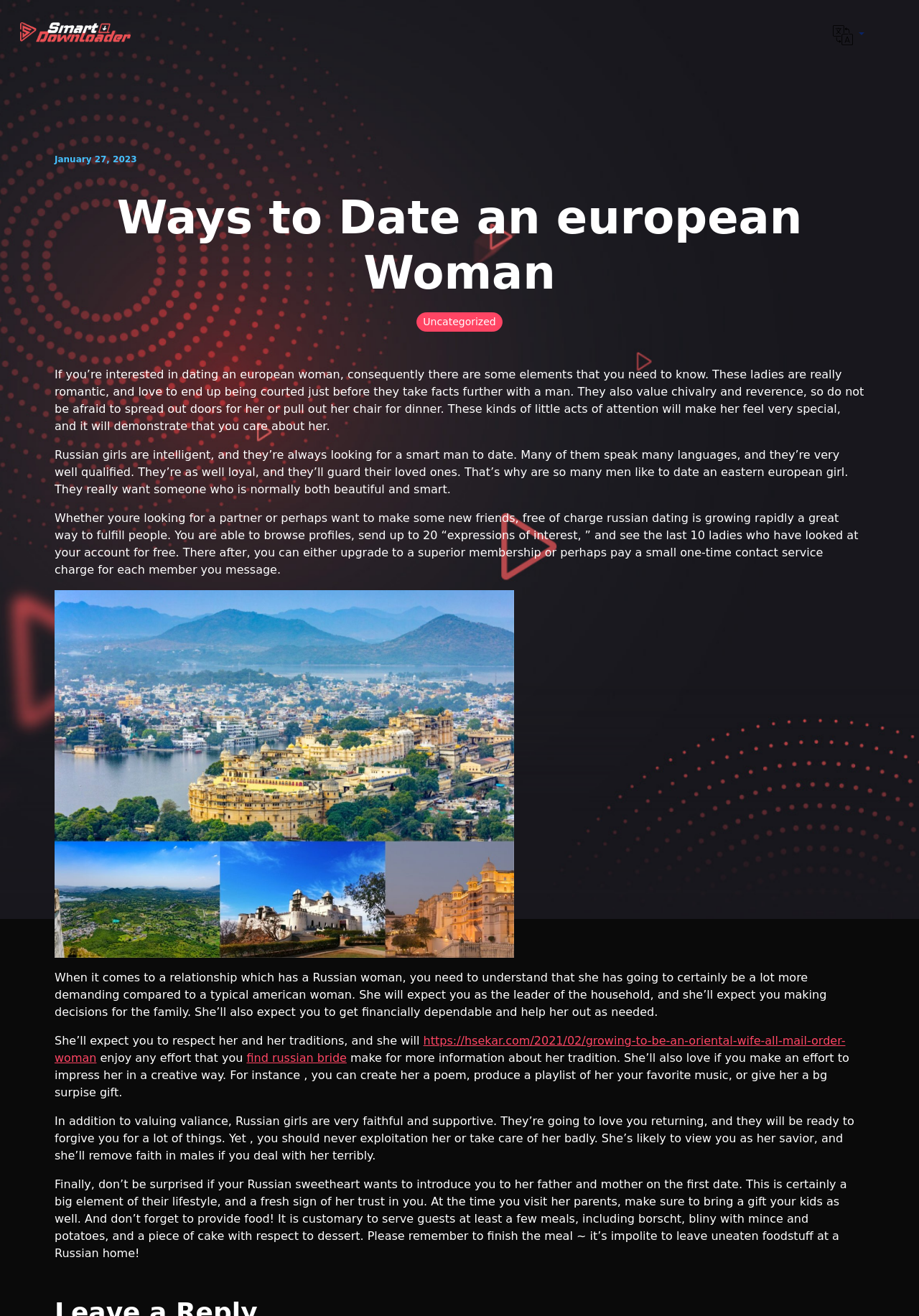Determine the bounding box coordinates for the UI element matching this description: "https://hsekar.com/2021/02/growing-to-be-an-oriental-wife-all-mail-order-woman".

[0.059, 0.786, 0.92, 0.809]